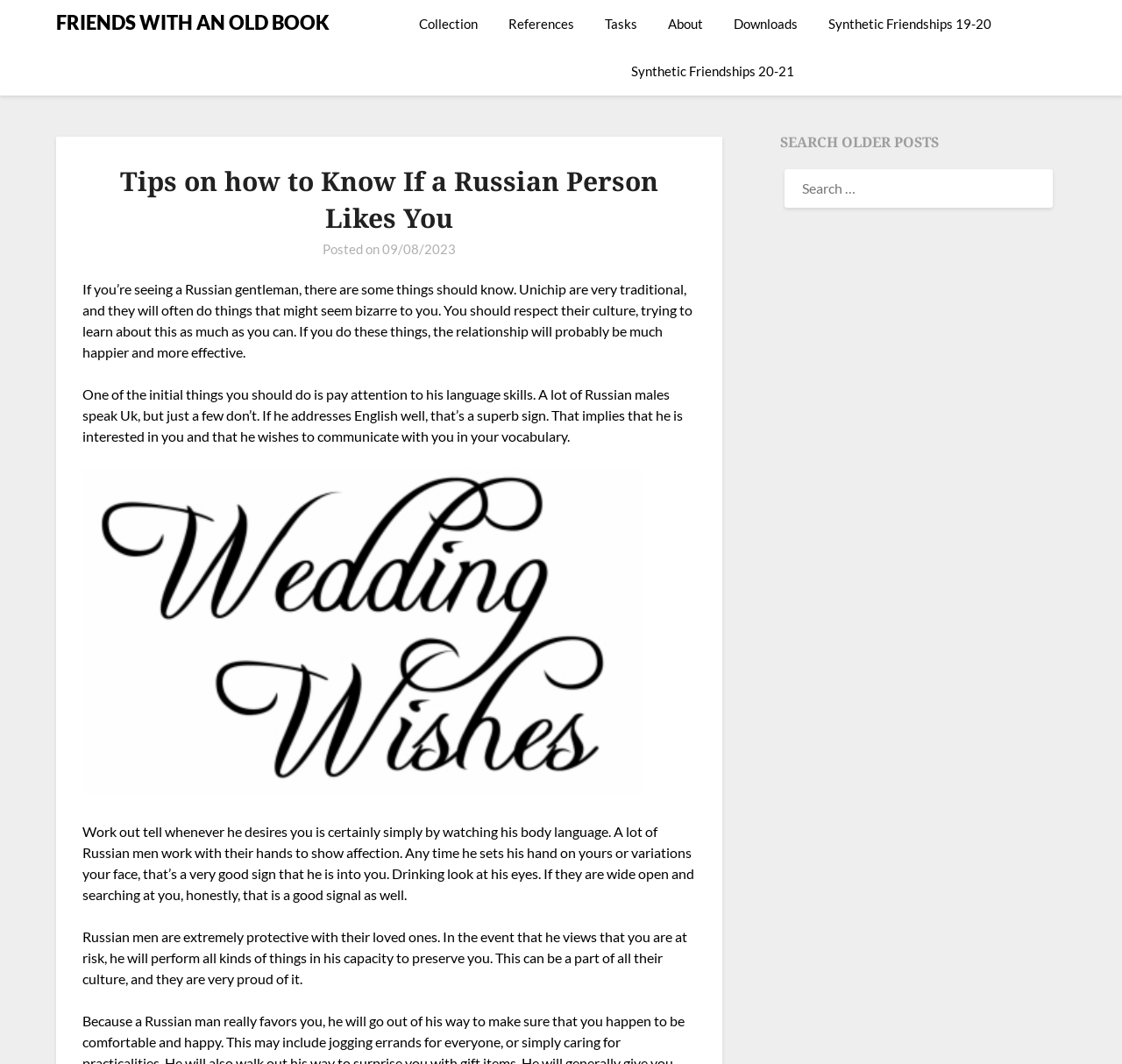Identify the bounding box coordinates of the part that should be clicked to carry out this instruction: "Search for older posts".

[0.696, 0.152, 0.934, 0.202]